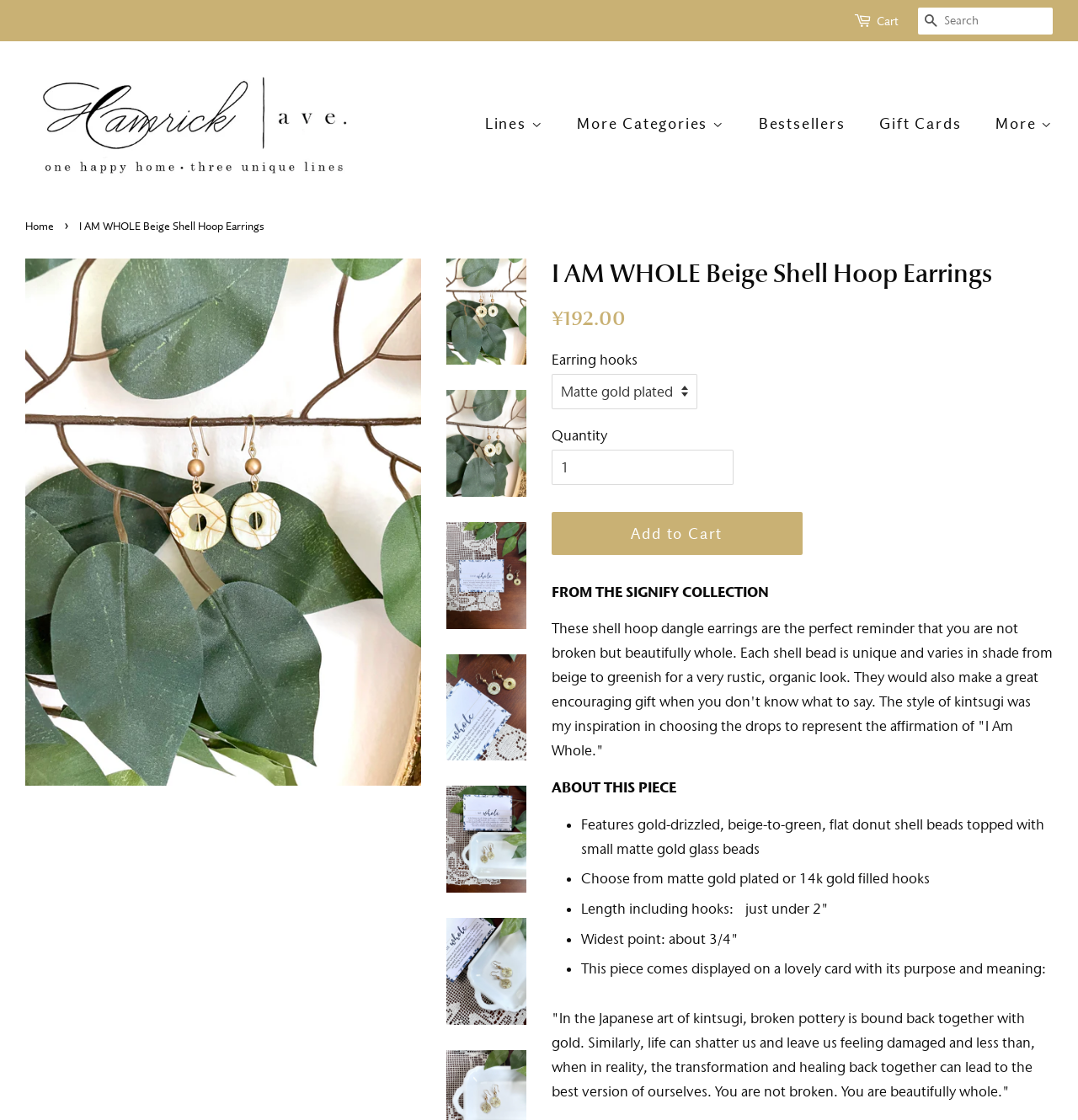What is the brand name of the website?
Using the screenshot, give a one-word or short phrase answer.

Hamrick Avenue